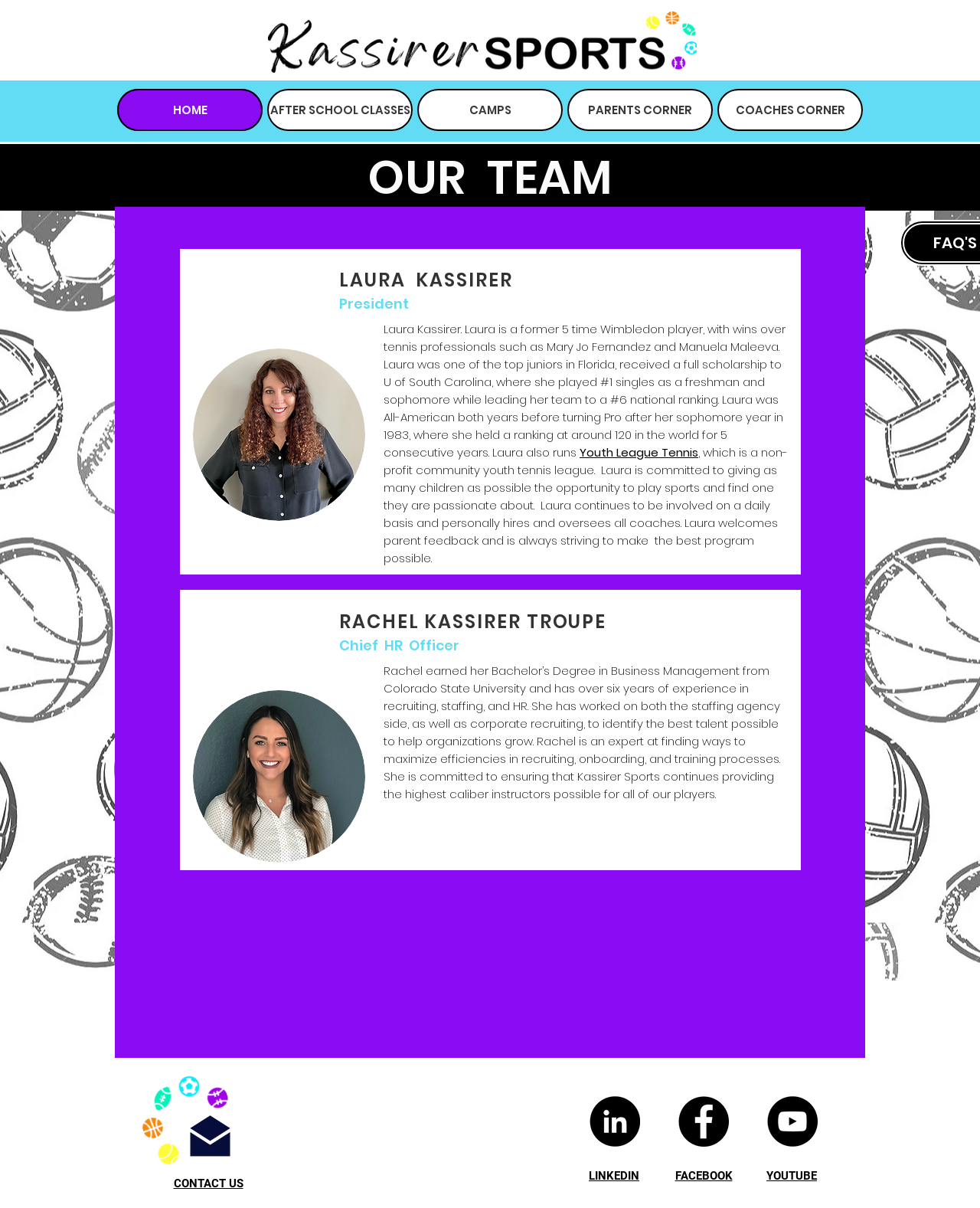What is the name of the president of Kassirer Sports?
Craft a detailed and extensive response to the question.

Based on the webpage, I found a heading 'OUR TEAM' and under it, a subheading 'LAURA KASSIRER' with a description mentioning that Laura is the president of Kassirer Sports.